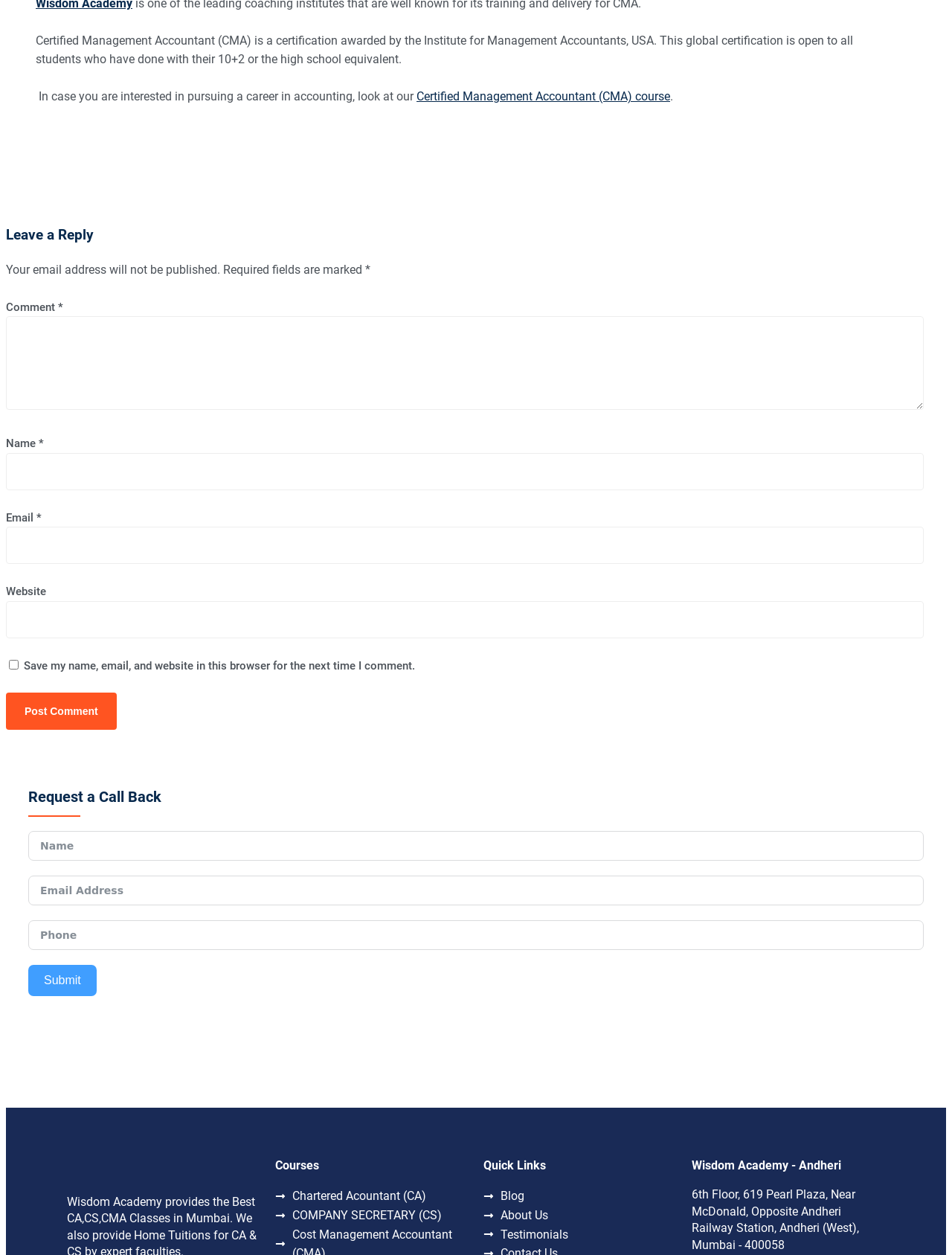What is the certification awarded by the Institute for Management Accountants, USA?
With the help of the image, please provide a detailed response to the question.

The certification is mentioned in the first paragraph of the webpage, which states that 'Certified Management Accountant (CMA) is a certification awarded by the Institute for Management Accountants, USA.'